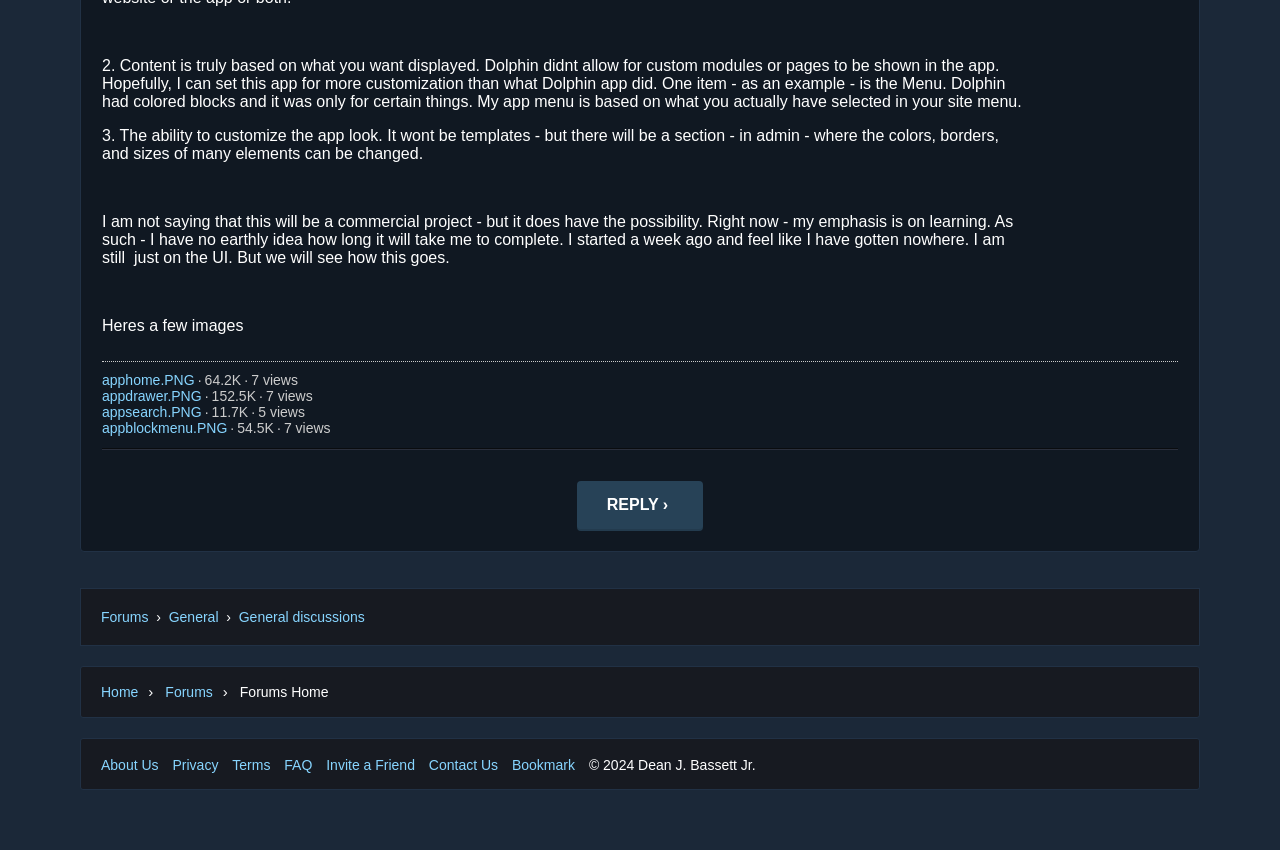Who is the copyright holder of the webpage?
Using the image provided, answer with just one word or phrase.

Dean J. Bassett Jr.